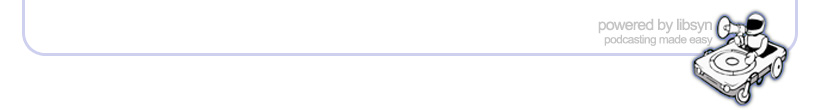Respond with a single word or phrase:
What phrase emphasizes the platform's user-friendly approach?

podcasting made easy